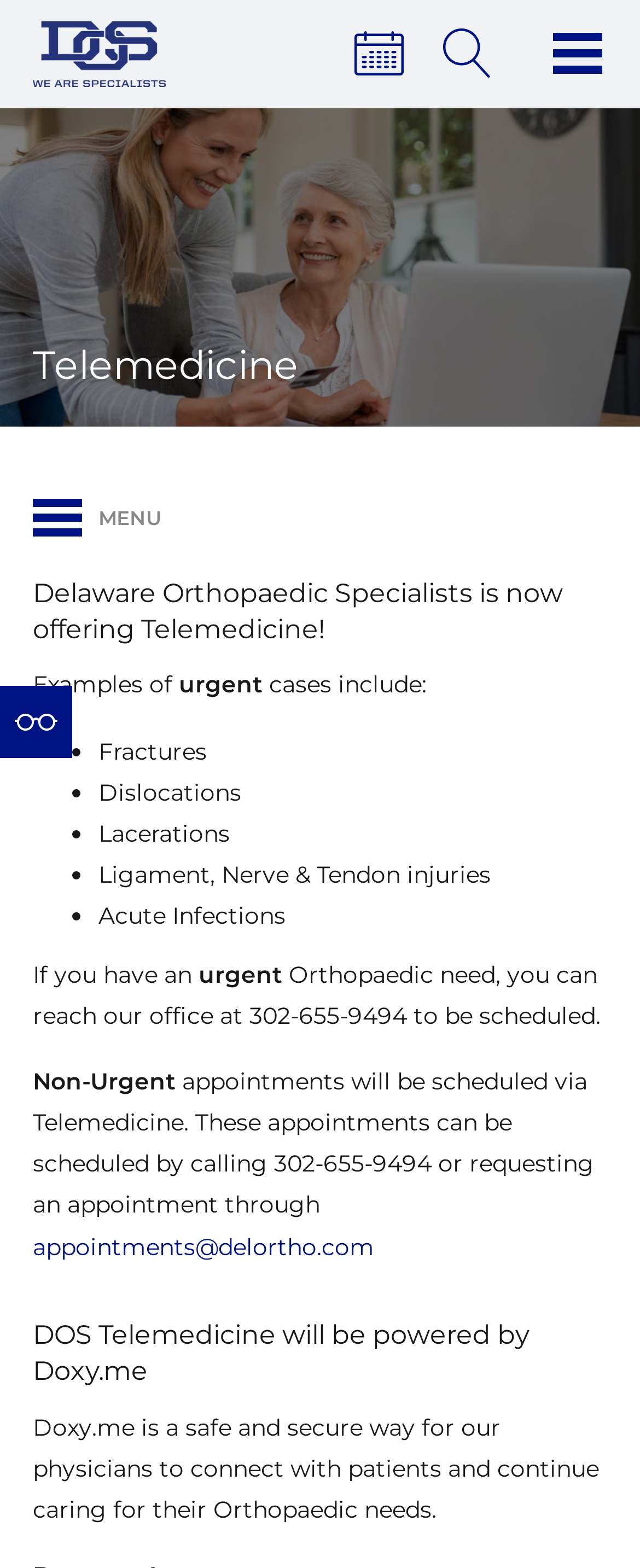Provide the bounding box coordinates of the HTML element this sentence describes: "alt="Delaware Orthopaedic Specialists"". The bounding box coordinates consist of four float numbers between 0 and 1, i.e., [left, top, right, bottom].

[0.051, 0.014, 0.258, 0.055]